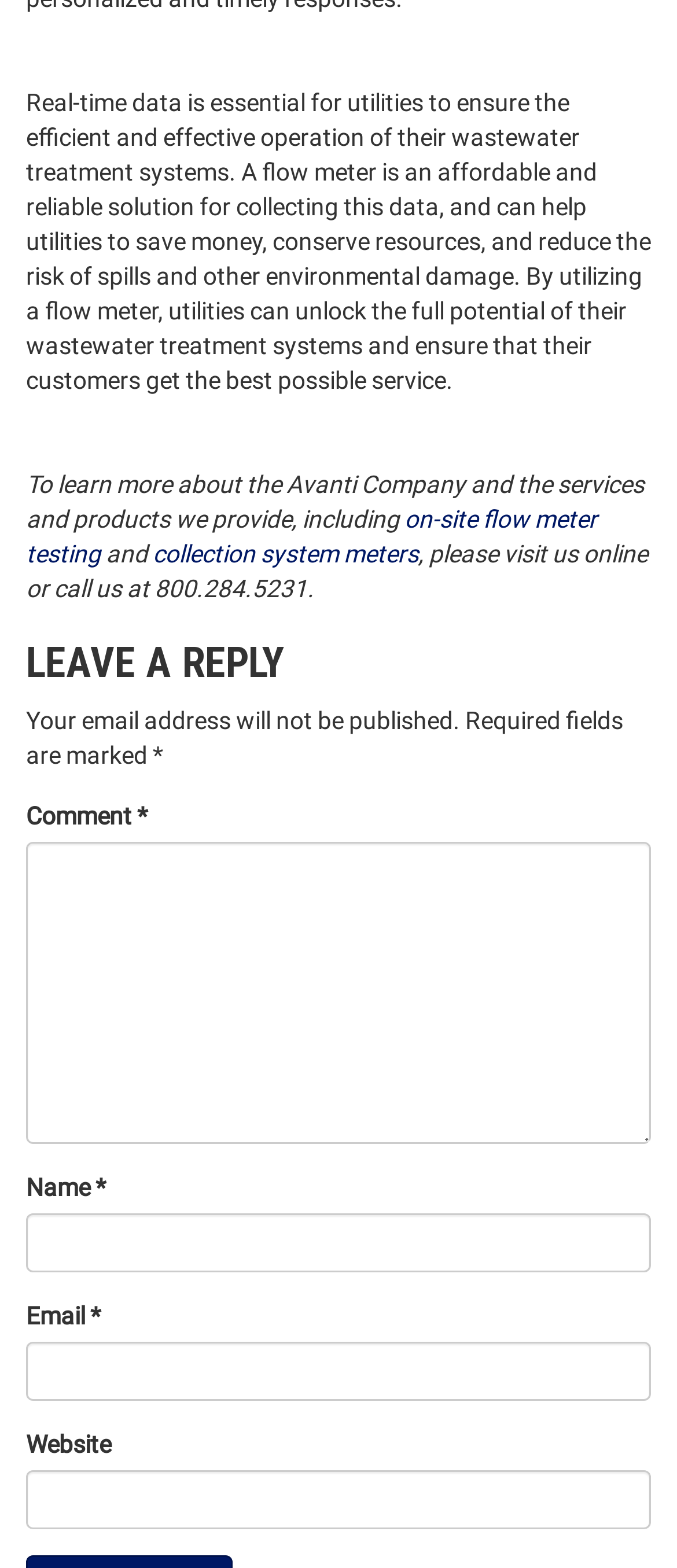What is the purpose of the 'Leave a Reply' section?
Please give a well-detailed answer to the question.

The 'Leave a Reply' section is a comment form that allows users to provide their feedback or comments on the webpage. It has several fields, including Comment, Name, Email, and Website, and users can fill out these fields to submit their comments.